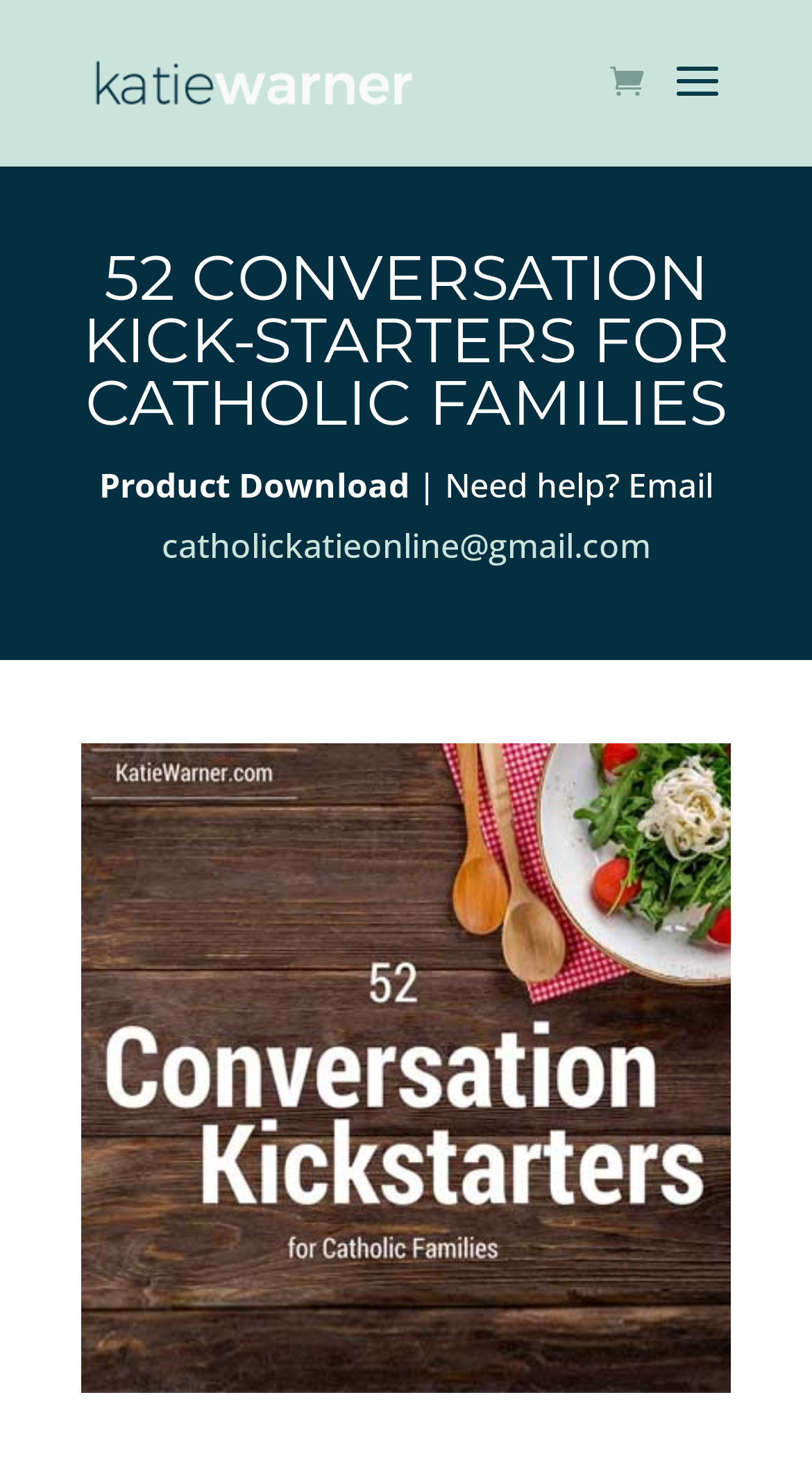Find the primary header on the webpage and provide its text.

52 CONVERSATION KICK-STARTERS FOR CATHOLIC FAMILIES